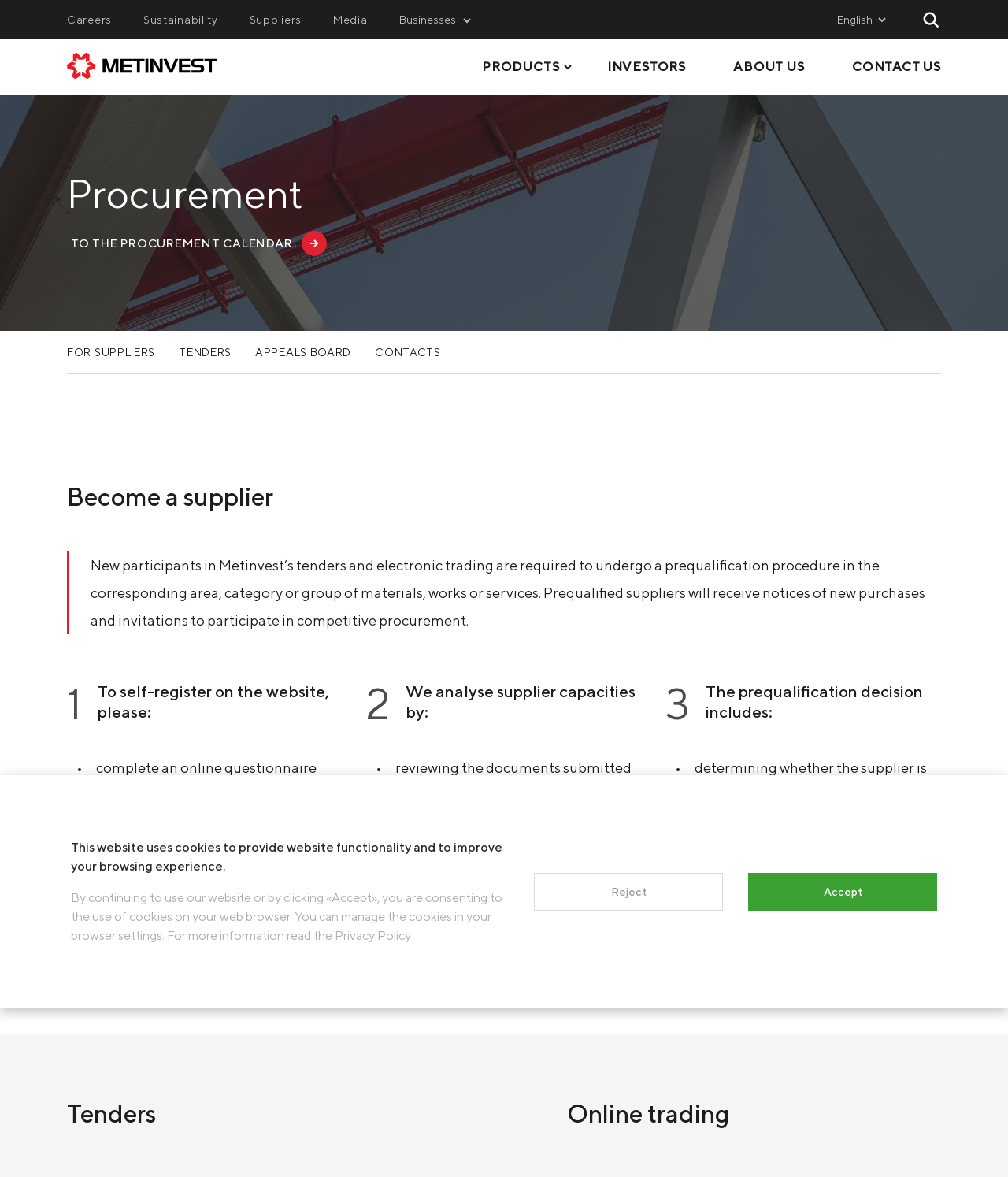Respond to the following question using a concise word or phrase: 
What are the three main categories of businesses listed on the webpage?

Metallurgy, Mining, Service